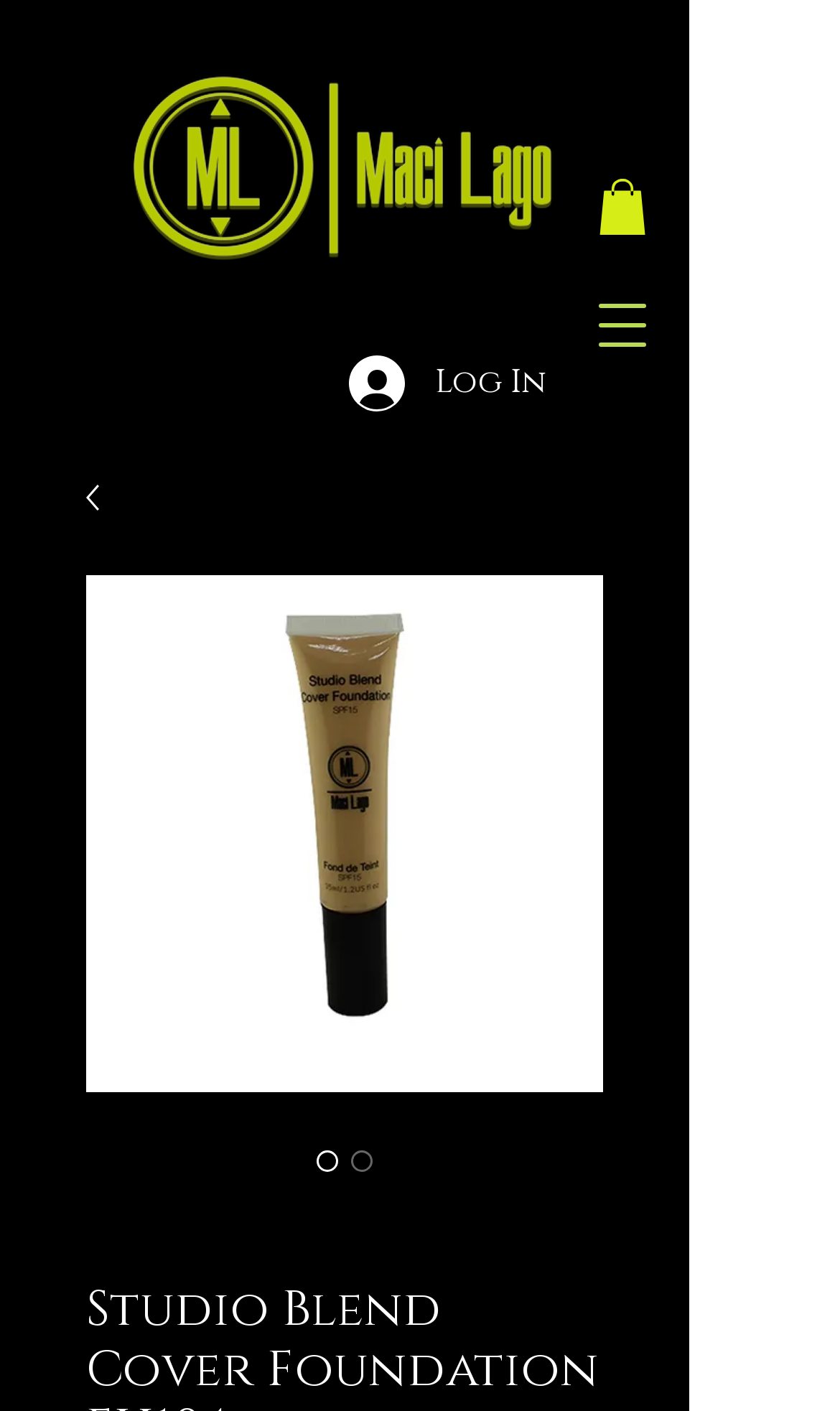Provide a short answer to the following question with just one word or phrase: What is the text on the button at the top right corner?

Log In